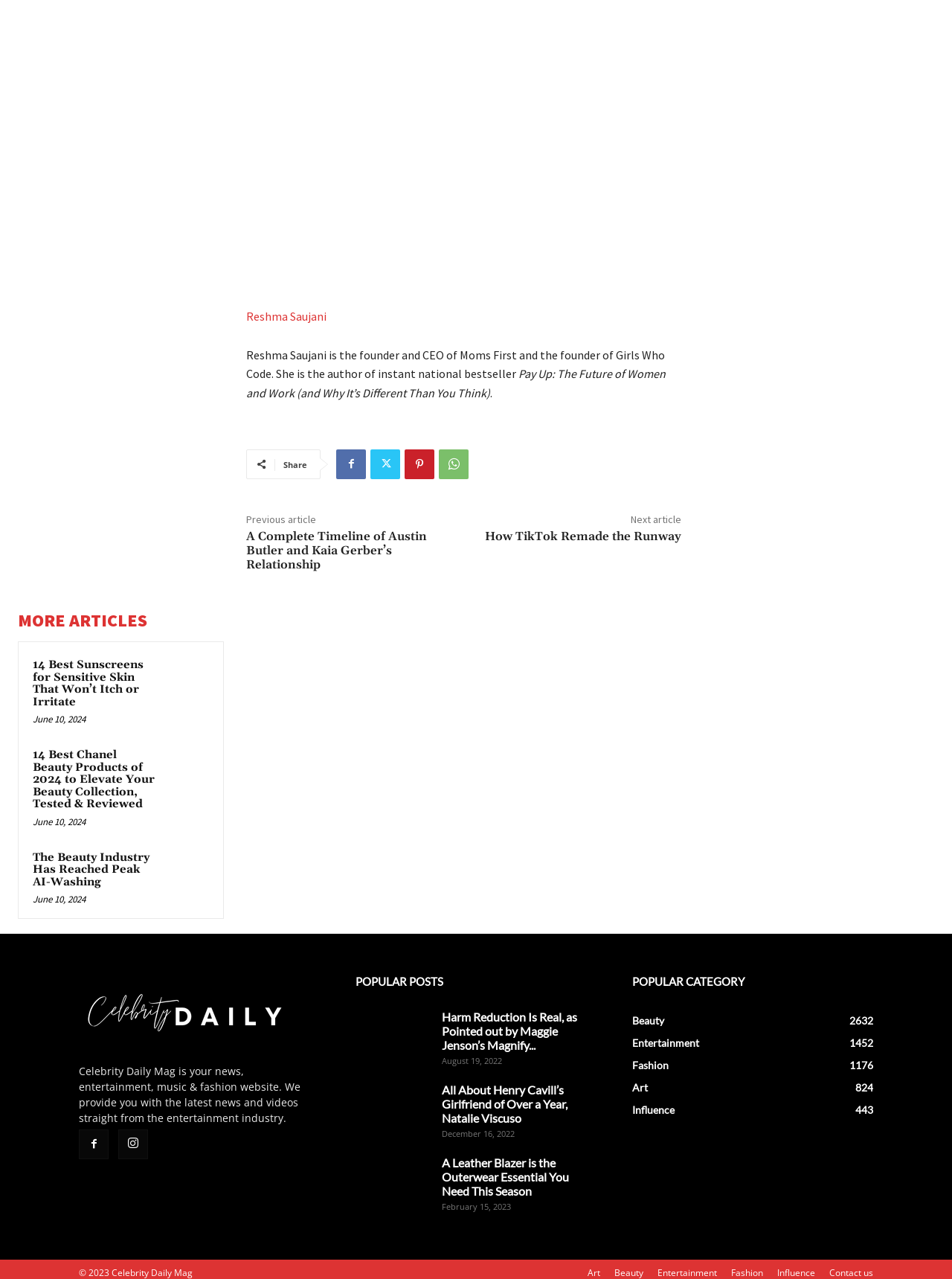How many social media links are present in the webpage?
Please provide a comprehensive answer based on the information in the image.

The answer can be found by counting the number of link elements with OCR text '', '', '', and '', which are commonly used to represent social media icons.